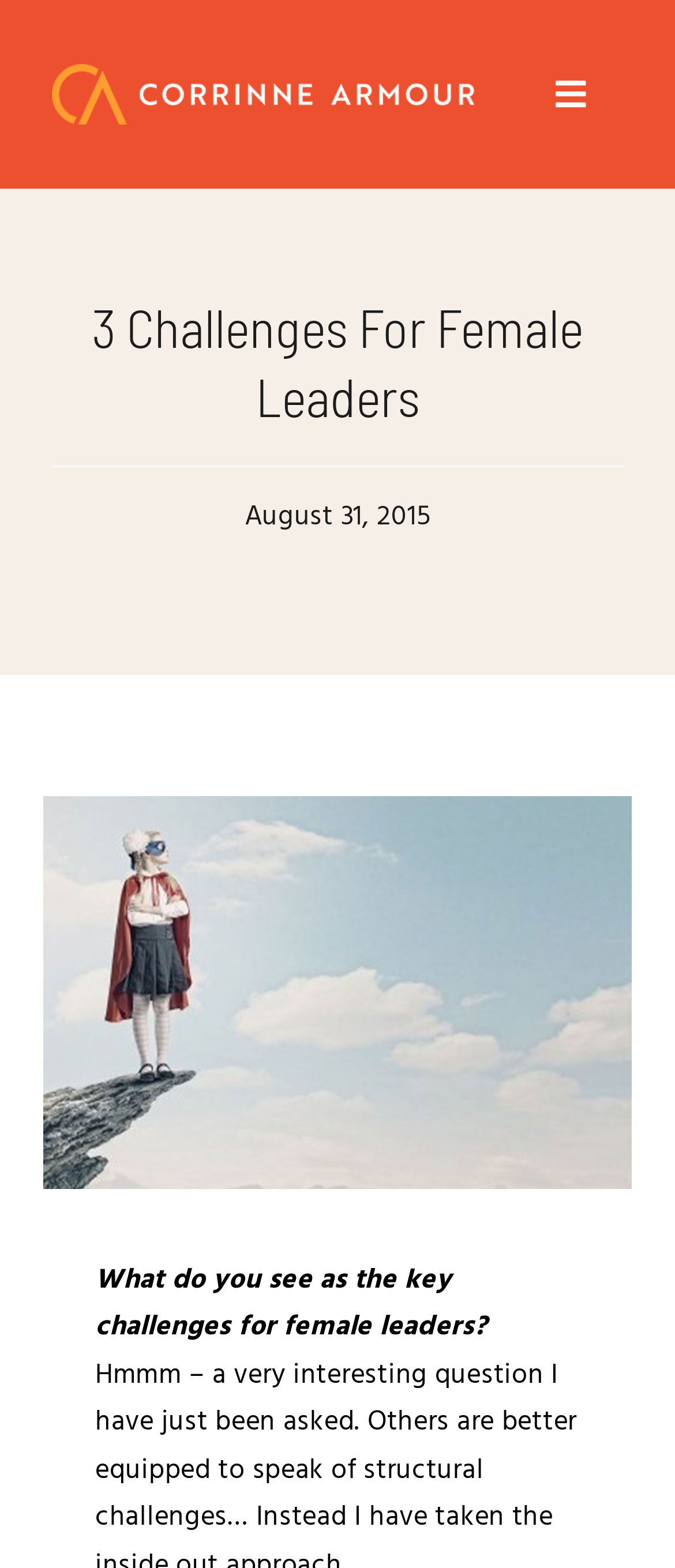Locate the bounding box coordinates of the area where you should click to accomplish the instruction: "Go to About page".

[0.0, 0.115, 1.0, 0.187]